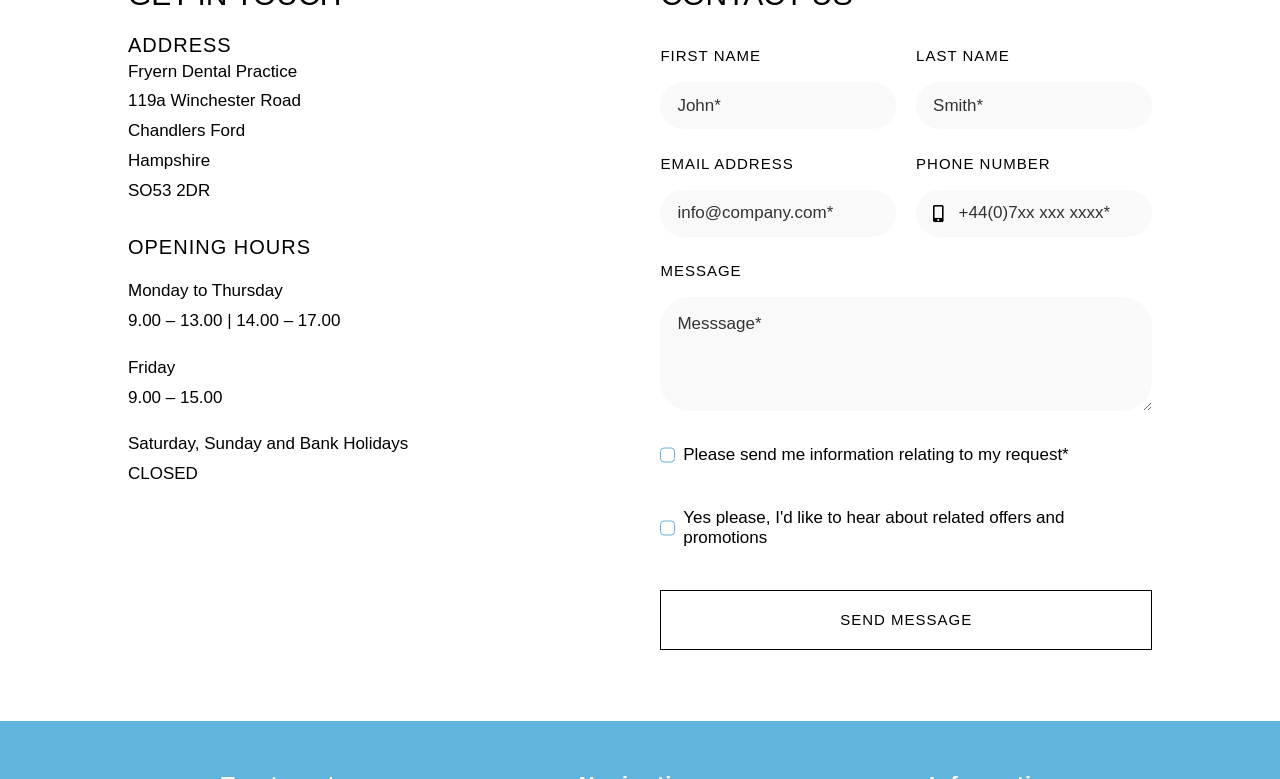Determine the bounding box coordinates for the HTML element described here: "Sign up to the newsletter".

None